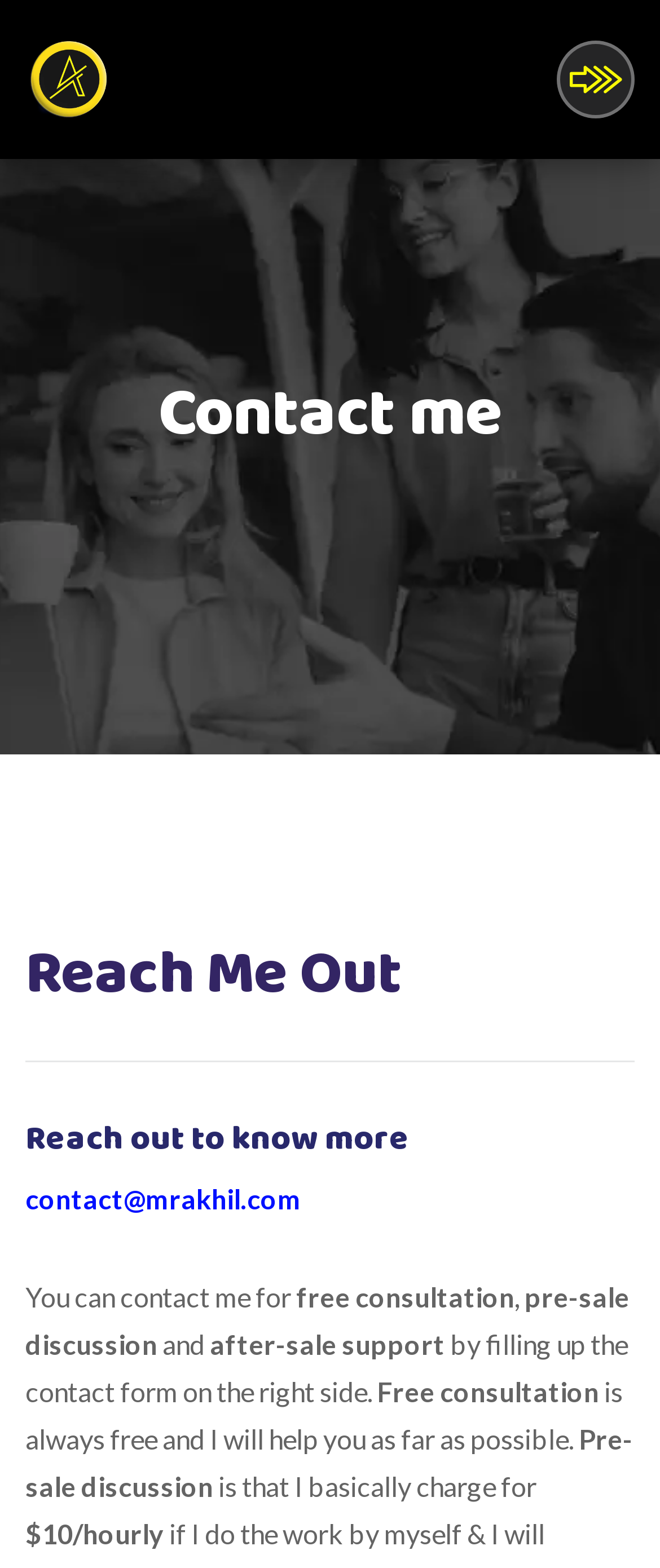What is the logo text of the website?
Please answer the question as detailed as possible based on the image.

The logo text can be found on the top left corner of the webpage, which is an image with the text 'Mr. AKhil - SEO Expert'.